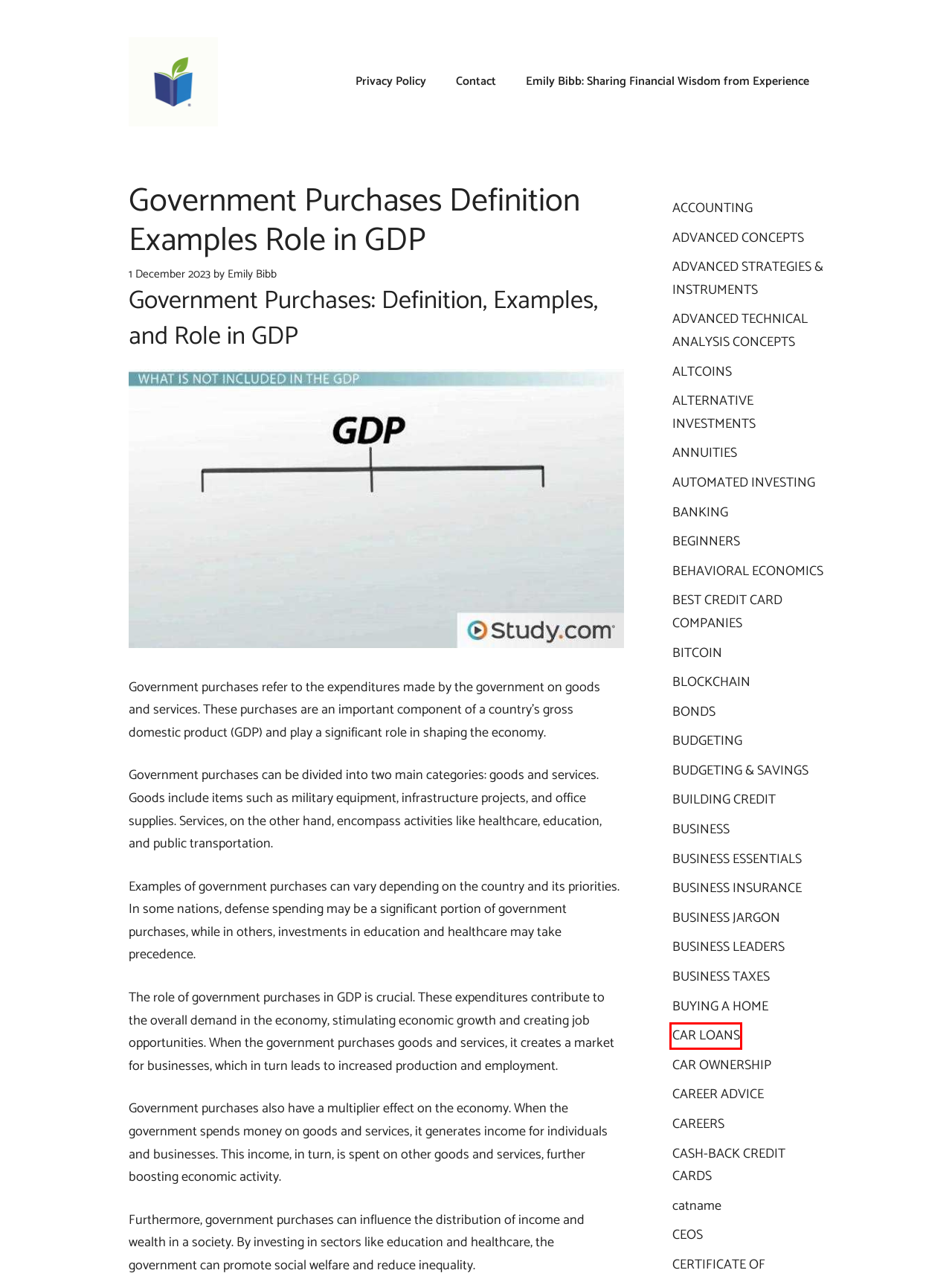A screenshot of a webpage is given, marked with a red bounding box around a UI element. Please select the most appropriate webpage description that fits the new page after clicking the highlighted element. Here are the candidates:
A. BEGINNERS - SAXA fund
B. CAREER ADVICE - SAXA fund
C. ADVANCED TECHNICAL ANALYSIS CONCEPTS - SAXA fund
D. BUDGETING & SAVINGS - SAXA fund
E. Emily Bibb - SAXA fund
F. ACCOUNTING - SAXA fund
G. Goods and Services Tax (GST) Explained: Definition, Types, and Calculation Methods - SAXA fund
H. CAR LOANS - SAXA fund

H